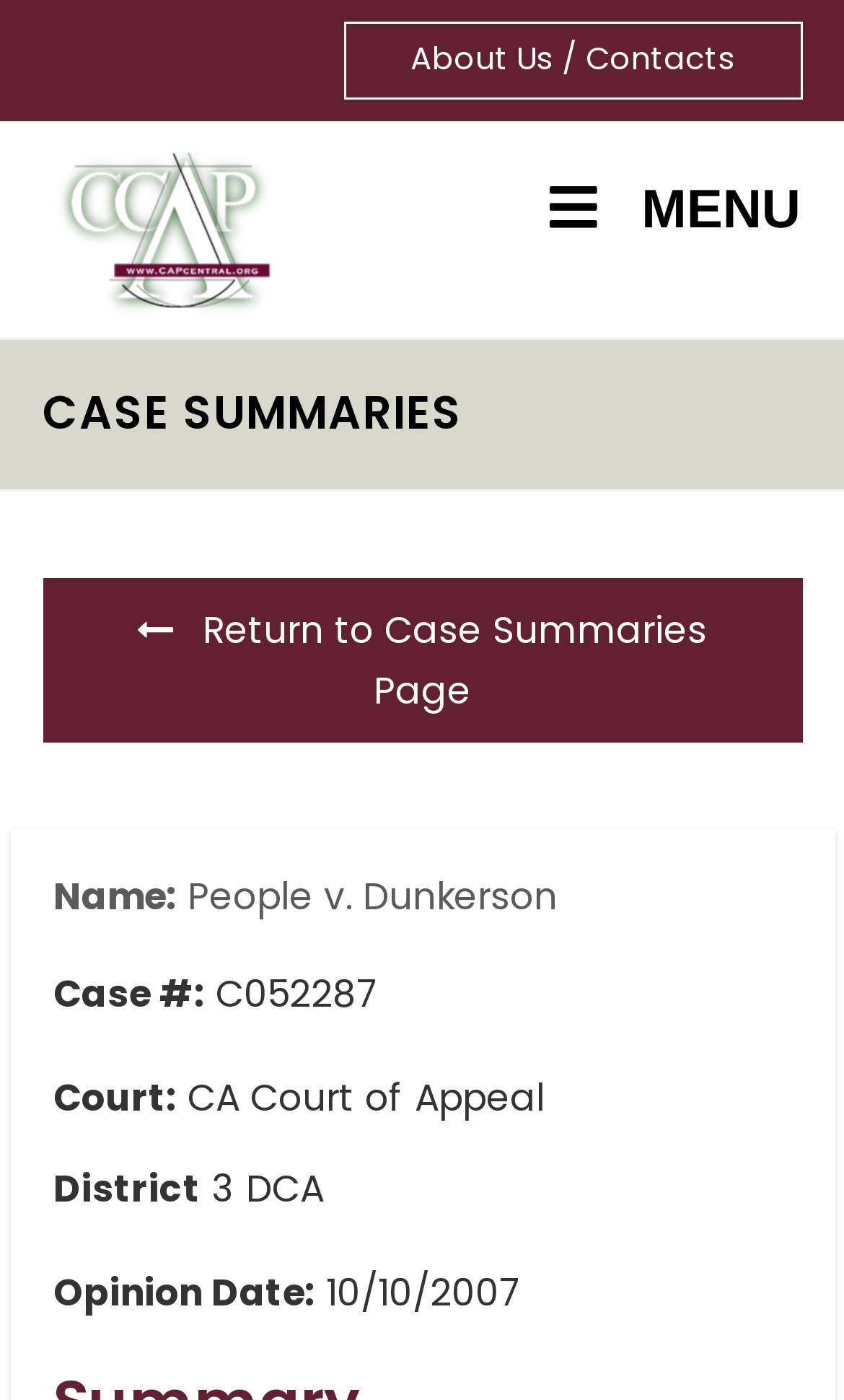Analyze the image and provide a detailed answer to the question: What is the district?

I found the district by looking at the static text element that says 'District' and its corresponding value '3 DCA'.